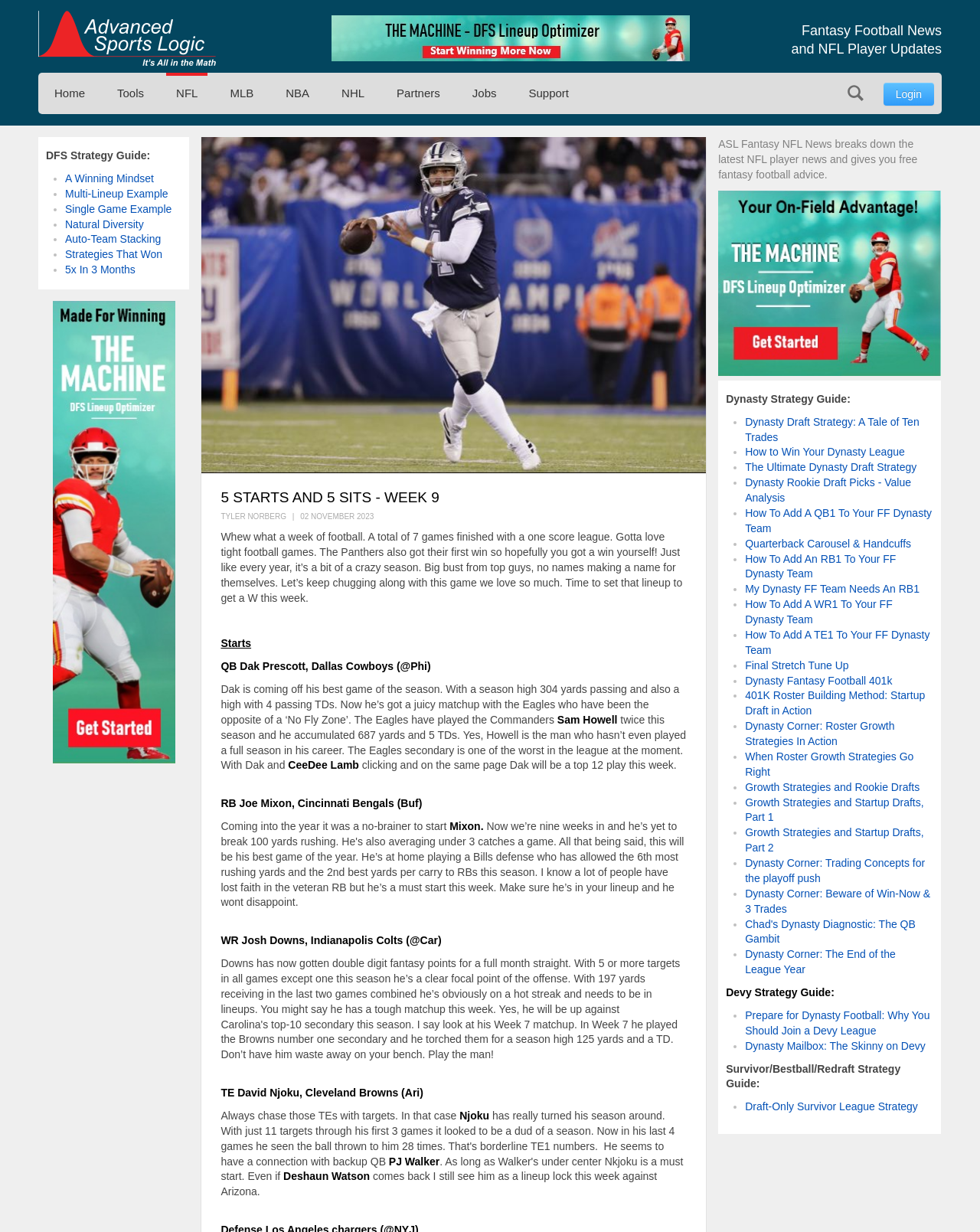Generate the main heading text from the webpage.

Fantasy Football News
and NFL Player Updates